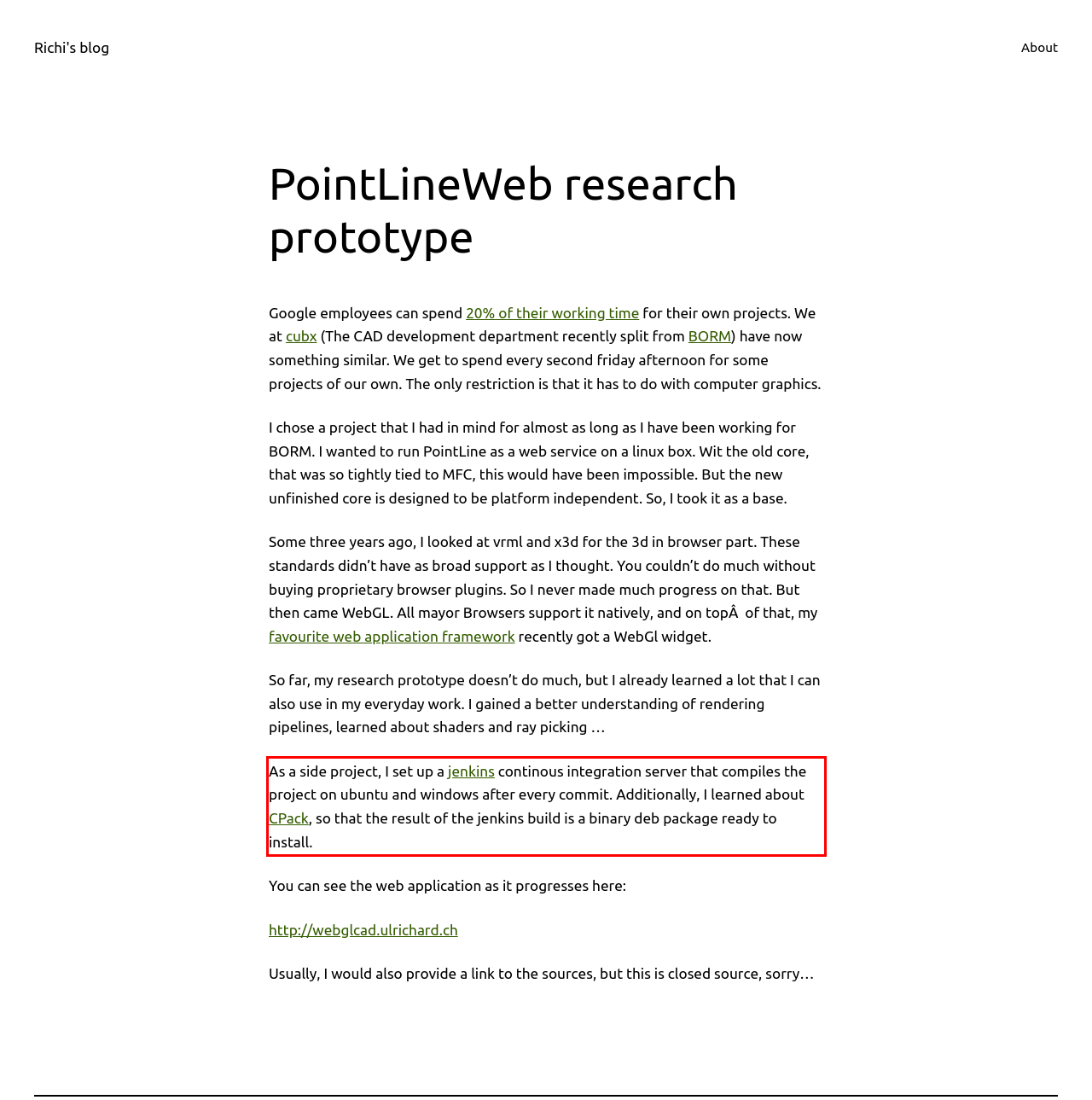Extract and provide the text found inside the red rectangle in the screenshot of the webpage.

As a side project, I set up a jenkins continous integration server that compiles the project on ubuntu and windows after every commit. Additionally, I learned about CPack, so that the result of the jenkins build is a binary deb package ready to install.